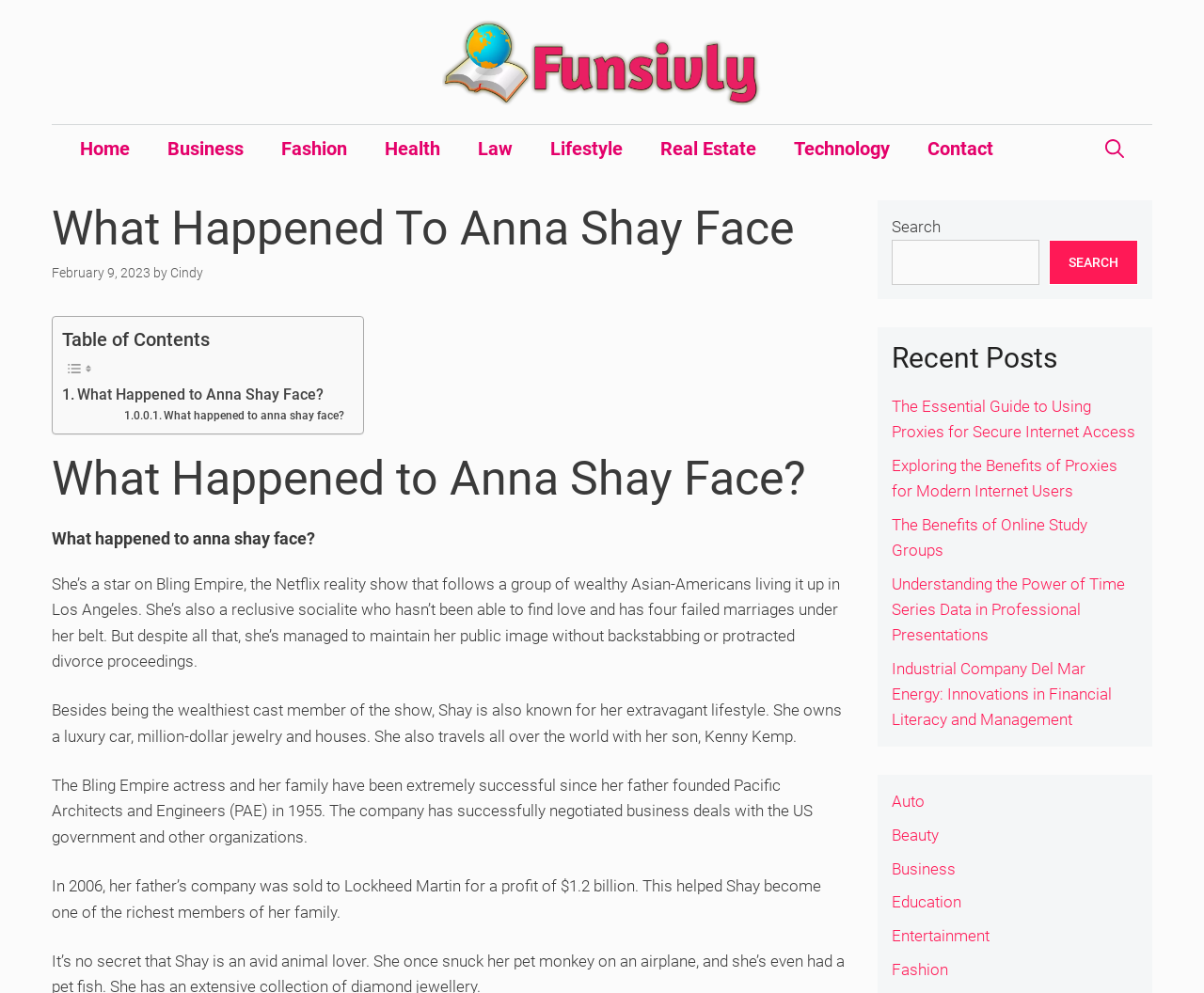Please determine the bounding box coordinates of the area that needs to be clicked to complete this task: 'Read the article 'What Happened to Anna Shay Face''. The coordinates must be four float numbers between 0 and 1, formatted as [left, top, right, bottom].

[0.043, 0.202, 0.705, 0.259]